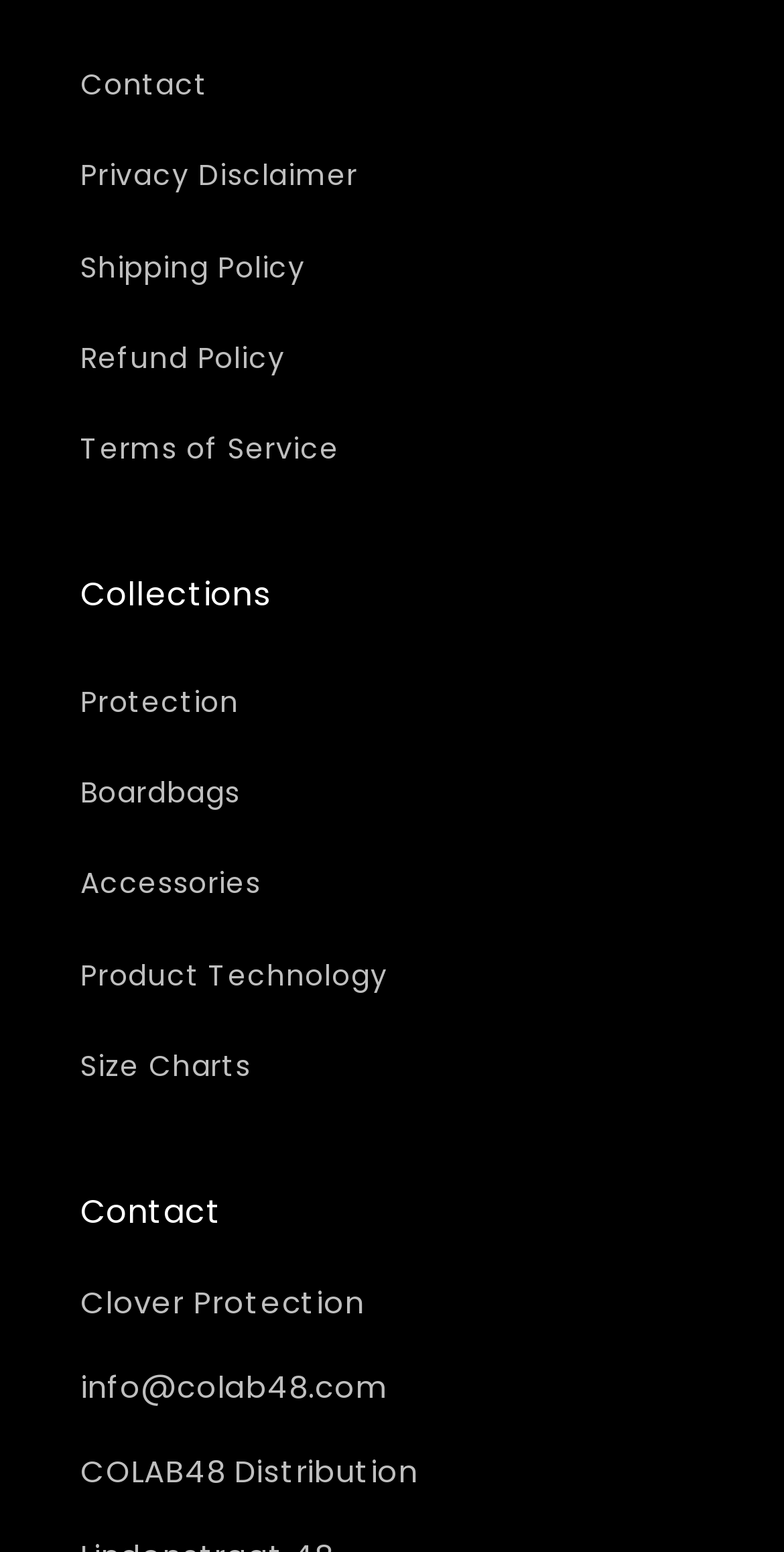Based on the image, provide a detailed and complete answer to the question: 
What is the purpose of the 'Size Charts' link?

The 'Size Charts' link is likely provided to give customers information about the sizes of the company's products, allowing them to make informed purchasing decisions.